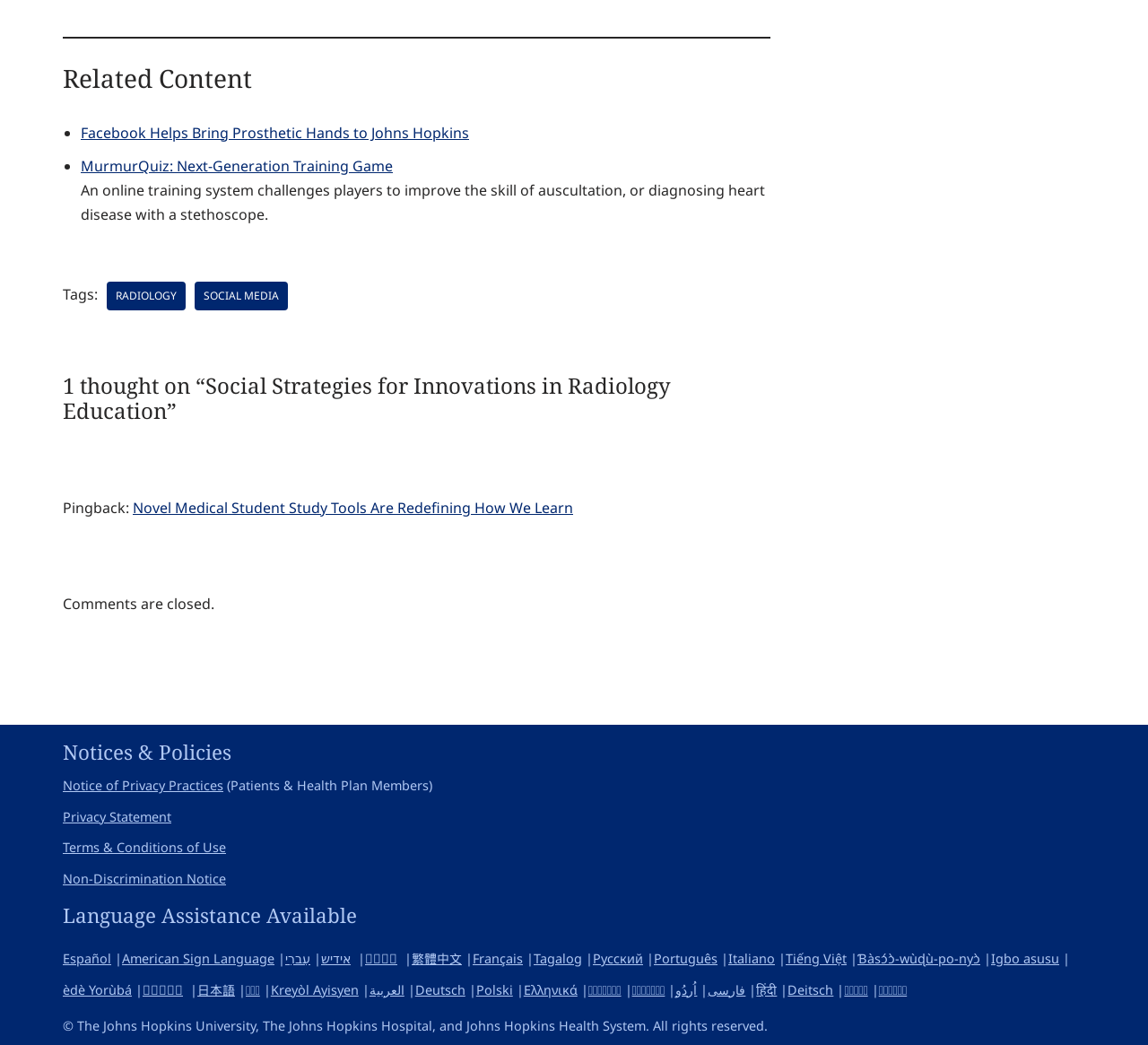Are comments allowed on the article?
Using the image as a reference, answer with just one word or a short phrase.

No